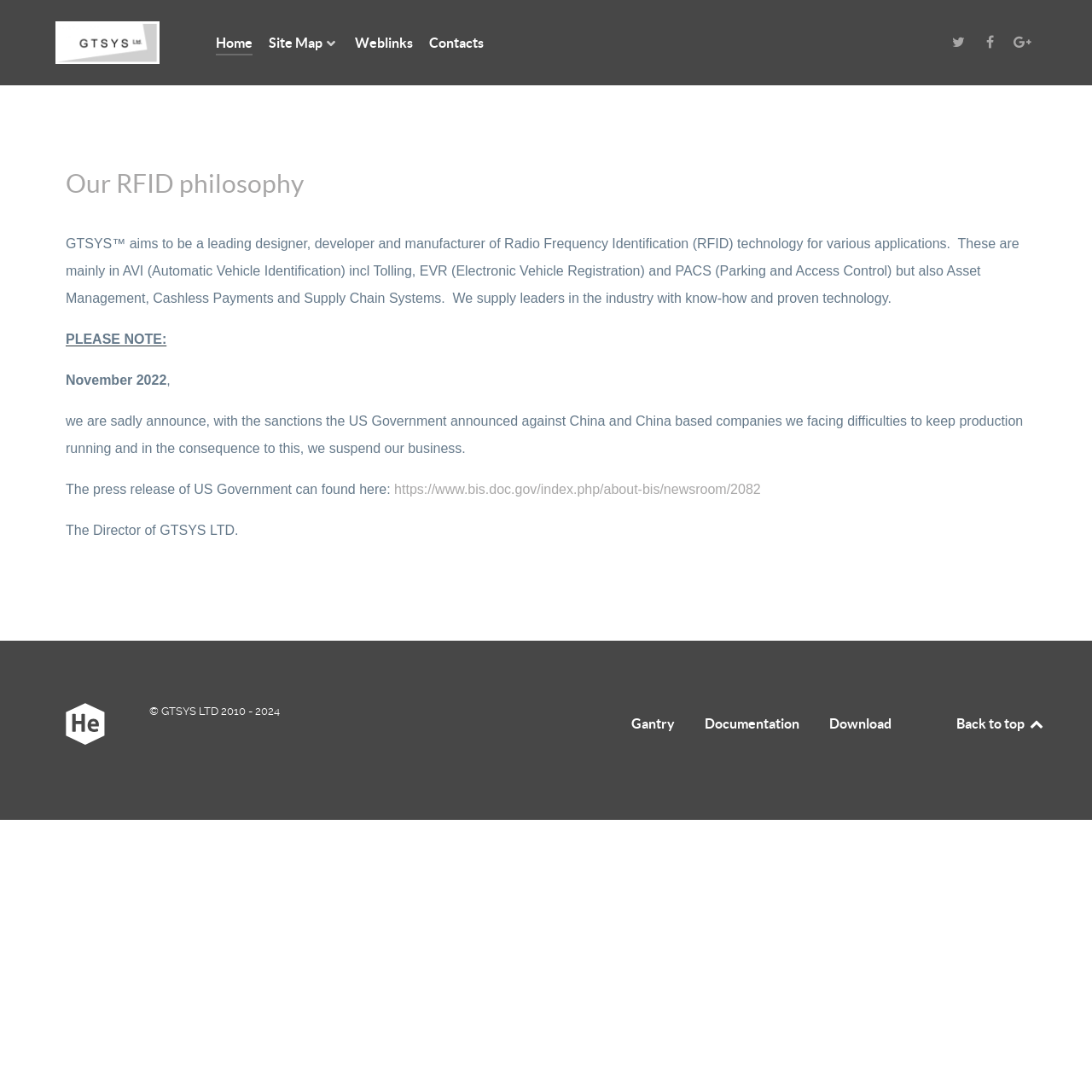Please identify the bounding box coordinates of the region to click in order to complete the given instruction: "Visit the Site Map page". The coordinates should be four float numbers between 0 and 1, i.e., [left, top, right, bottom].

[0.246, 0.029, 0.31, 0.052]